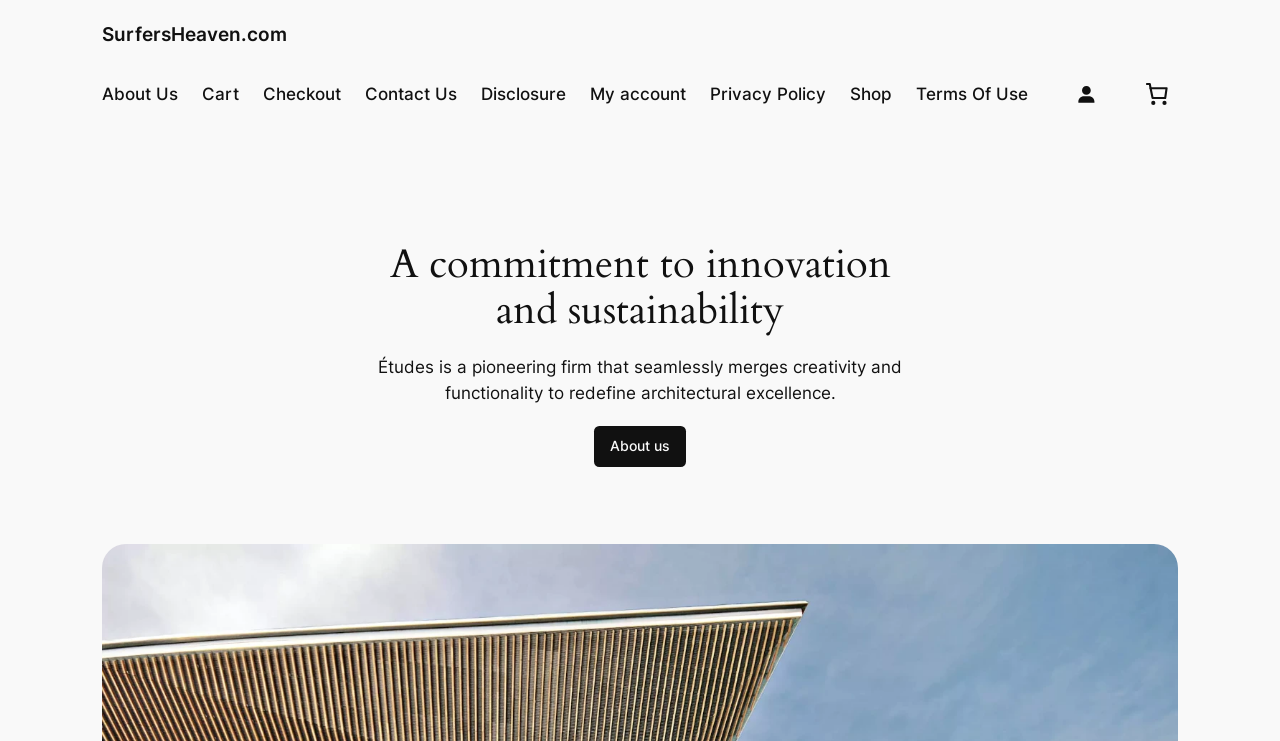Determine the bounding box coordinates of the clickable region to follow the instruction: "learn about Études".

[0.464, 0.575, 0.536, 0.631]